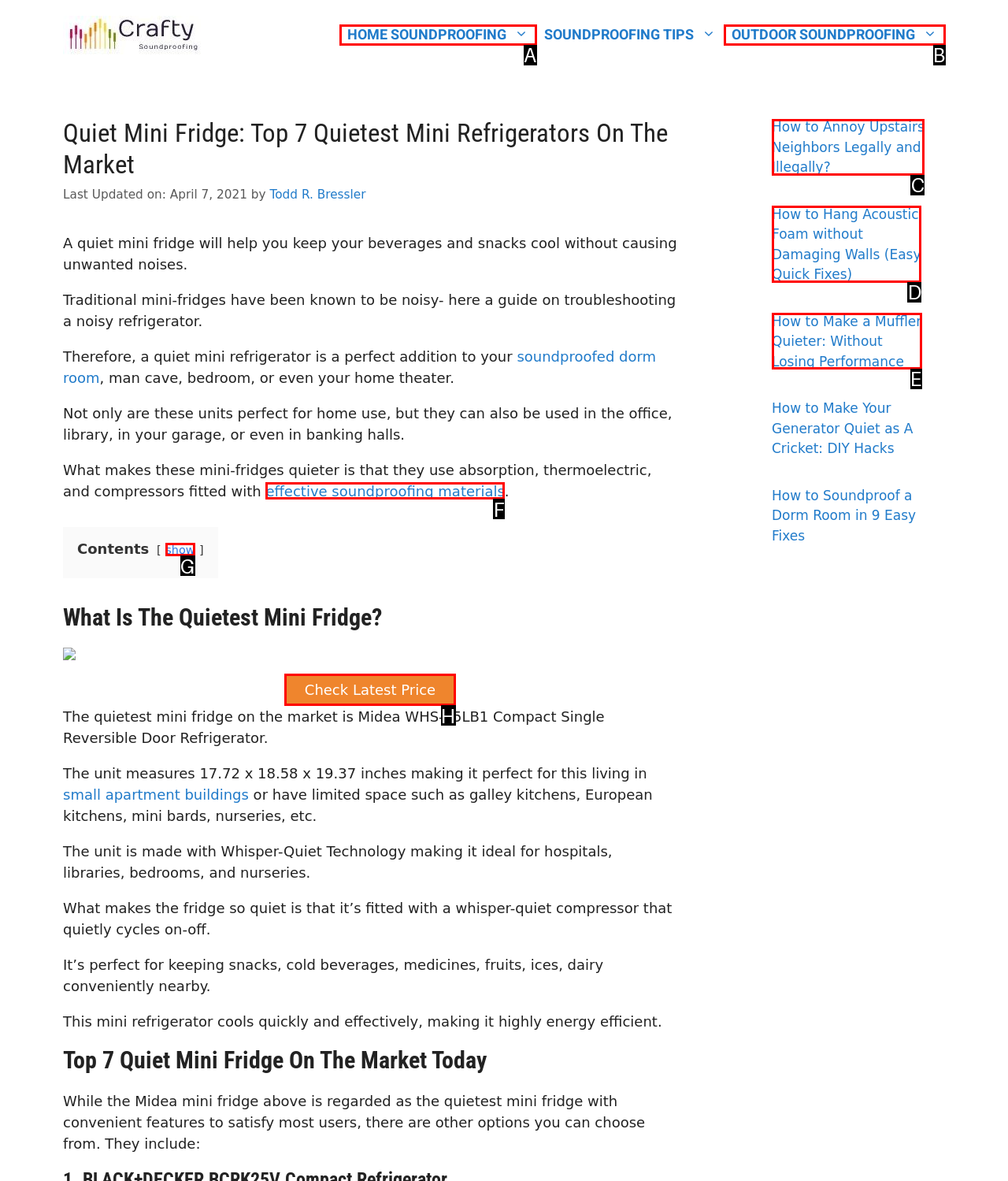Select the HTML element that fits the following description: show
Provide the letter of the matching option.

G